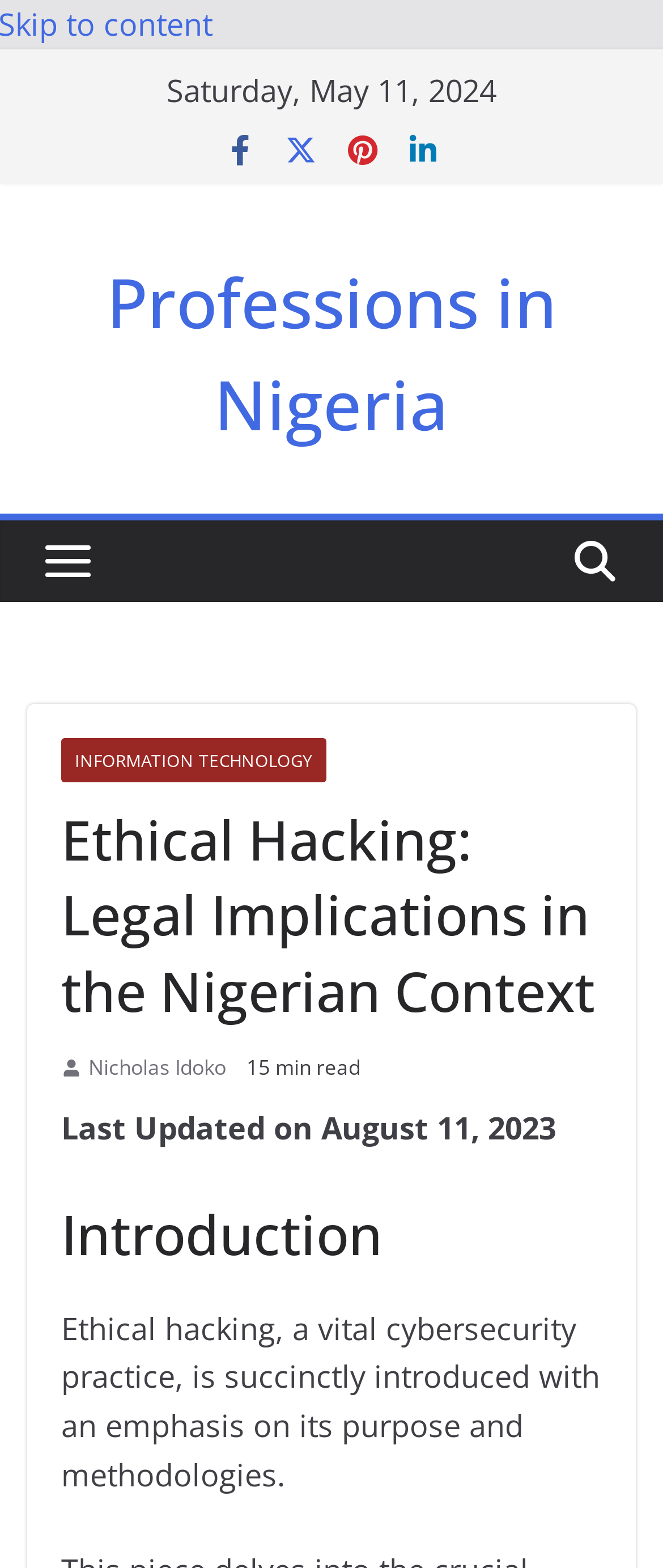Answer the following query concisely with a single word or phrase:
What is the date of the article?

May 11, 2024